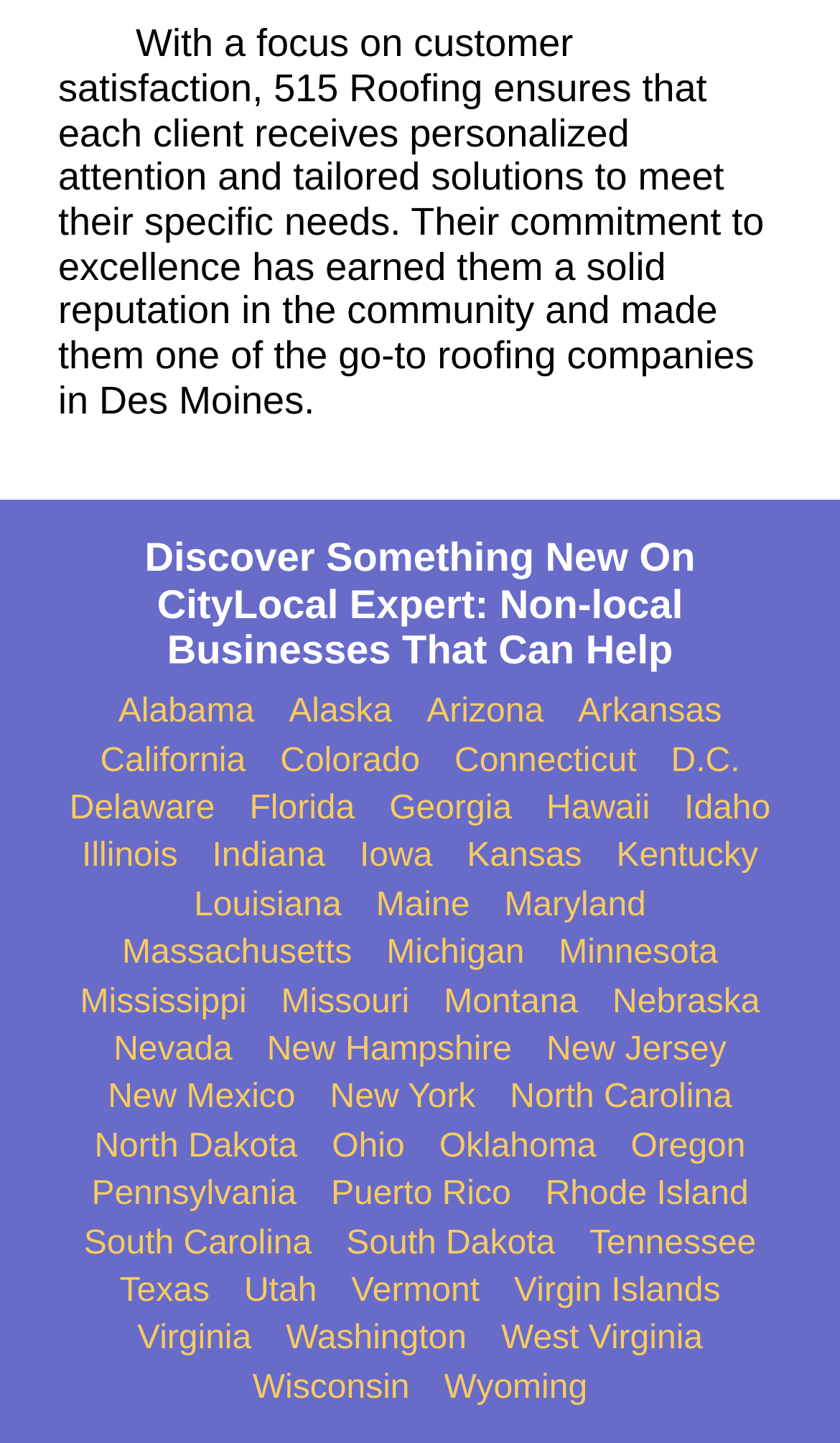Identify the bounding box coordinates of the clickable region required to complete the instruction: "Discover Something New On CityLocal Expert". The coordinates should be given as four float numbers within the range of 0 and 1, i.e., [left, top, right, bottom].

[0.082, 0.371, 0.918, 0.467]